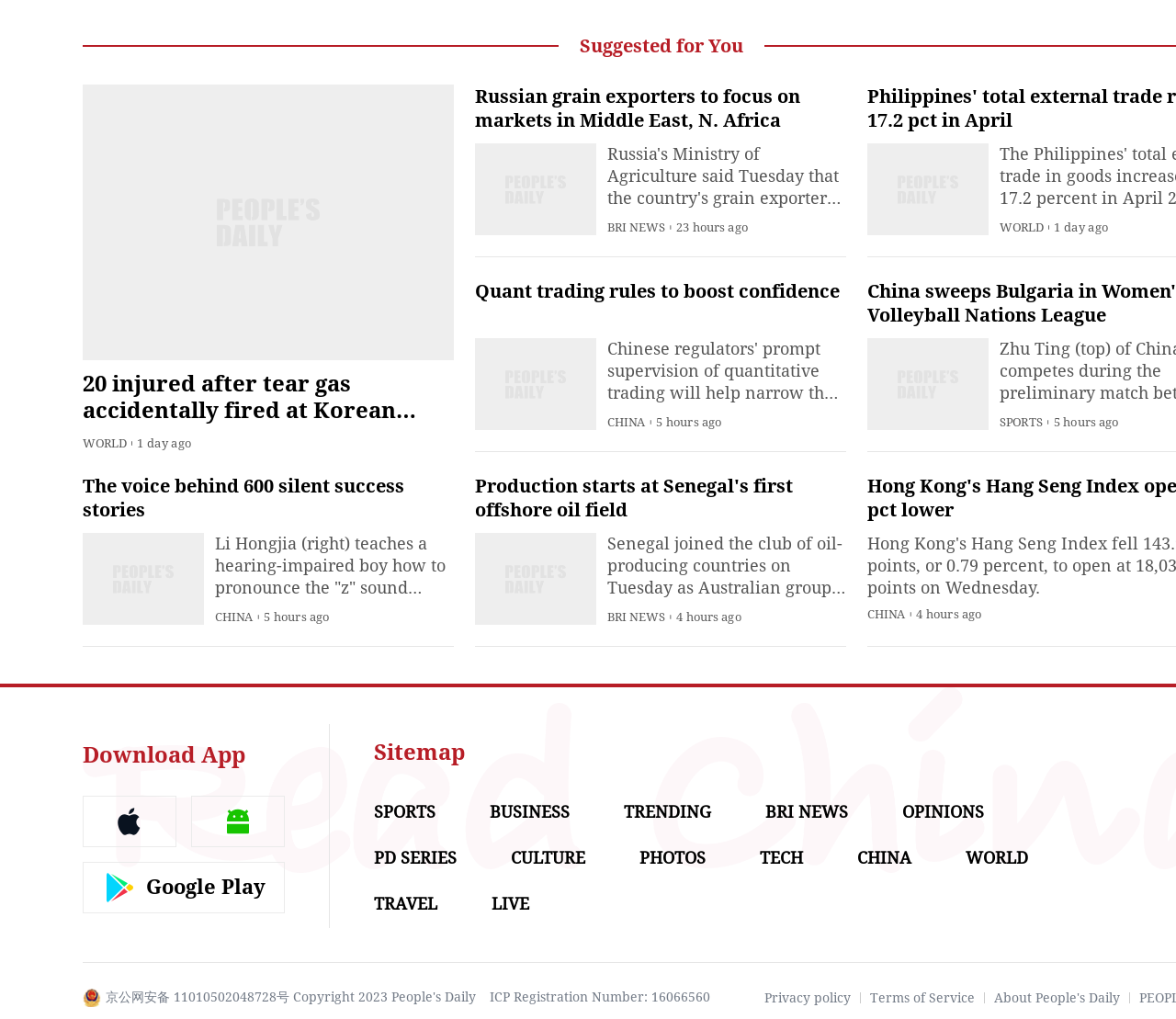Please find the bounding box for the following UI element description. Provide the coordinates in (top-left x, top-left y, bottom-right x, bottom-right y) format, with values between 0 and 1: ICP Registration Number: 16066560

[0.416, 0.971, 0.604, 0.987]